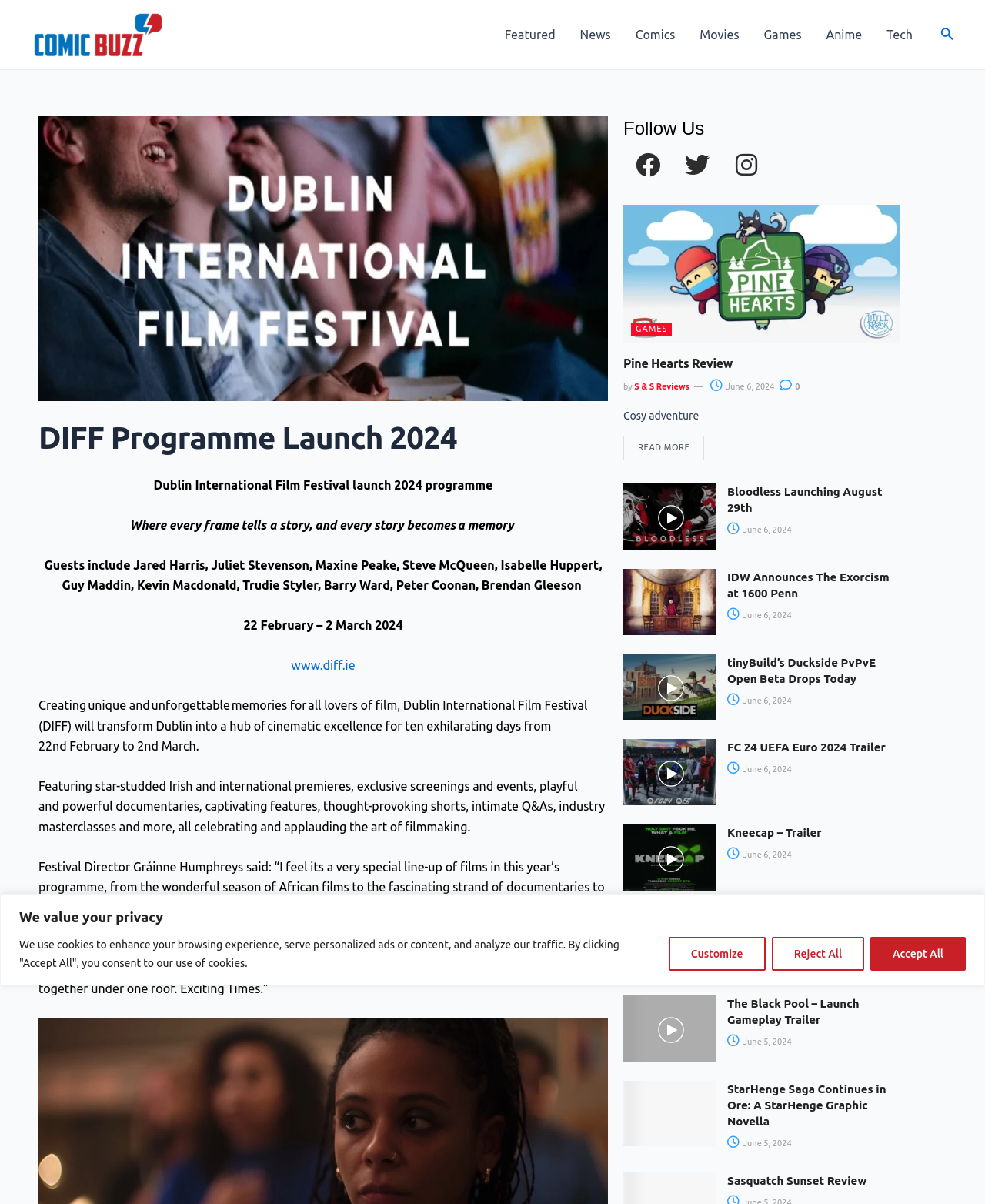Determine the bounding box coordinates of the UI element that matches the following description: "Customize". The coordinates should be four float numbers between 0 and 1 in the format [left, top, right, bottom].

[0.679, 0.778, 0.777, 0.806]